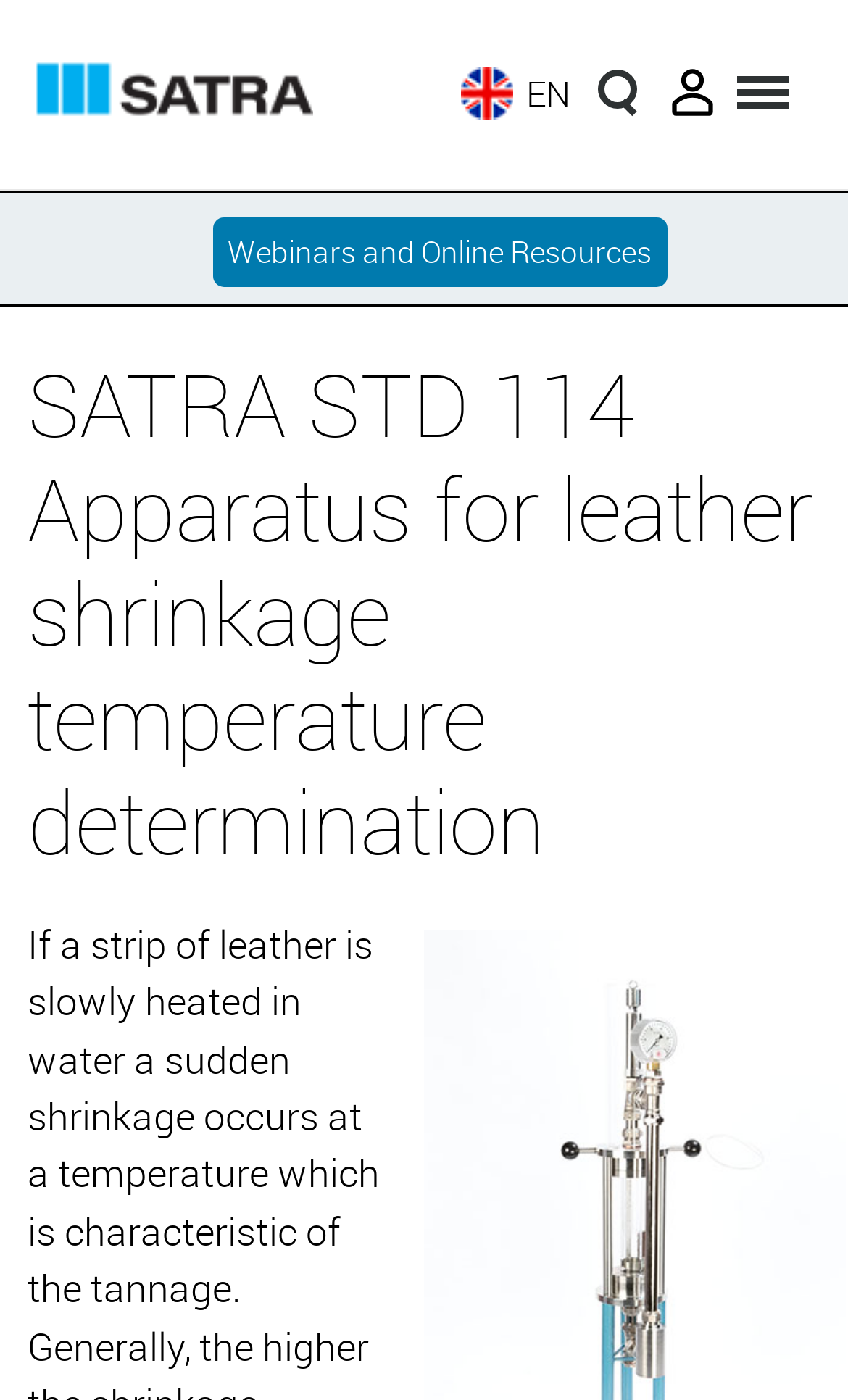Answer the question in a single word or phrase:
What is the language of the website?

English